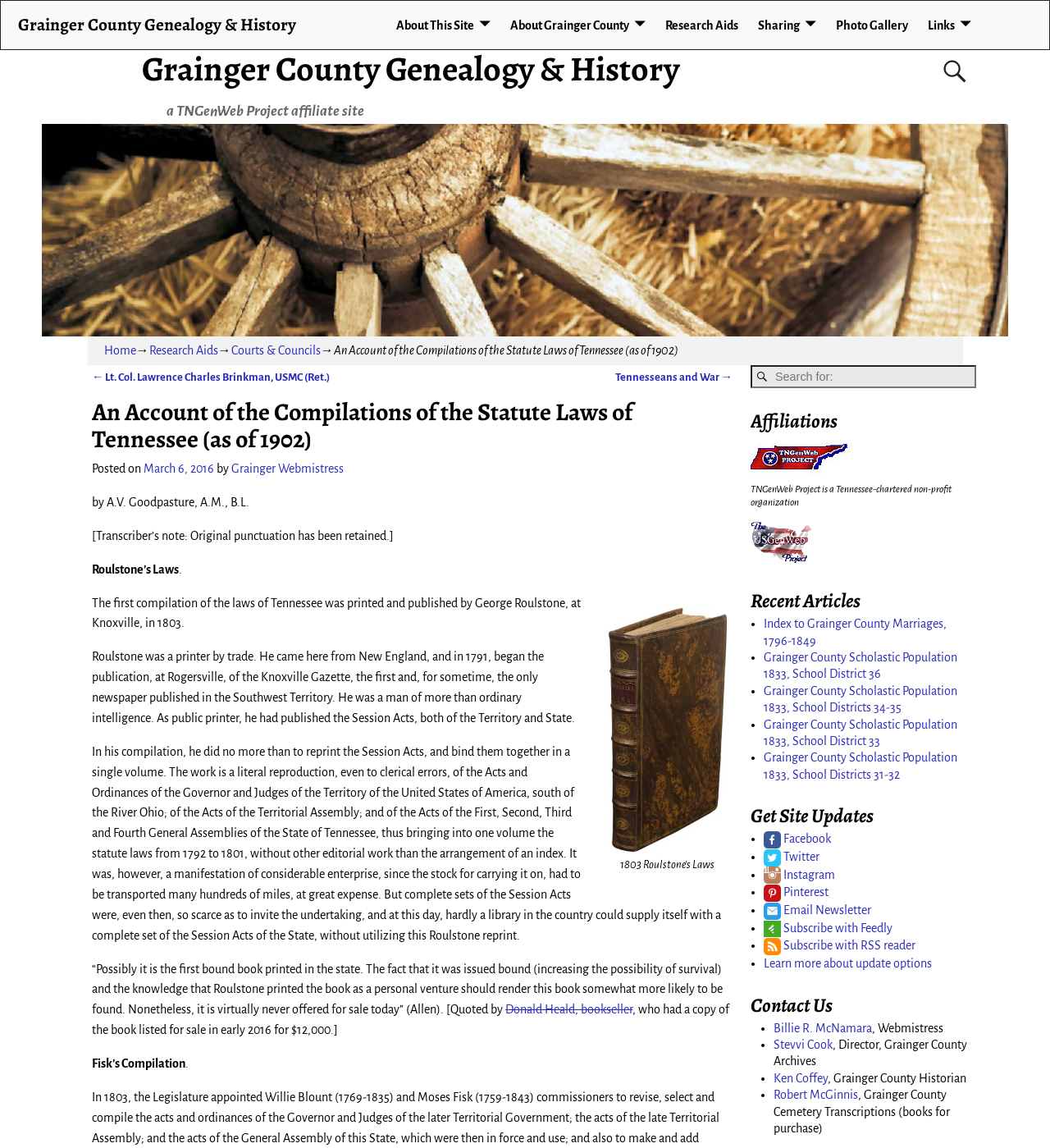Locate the bounding box coordinates of the element's region that should be clicked to carry out the following instruction: "read about Roulstone’s Laws". The coordinates need to be four float numbers between 0 and 1, i.e., [left, top, right, bottom].

[0.088, 0.49, 0.17, 0.502]